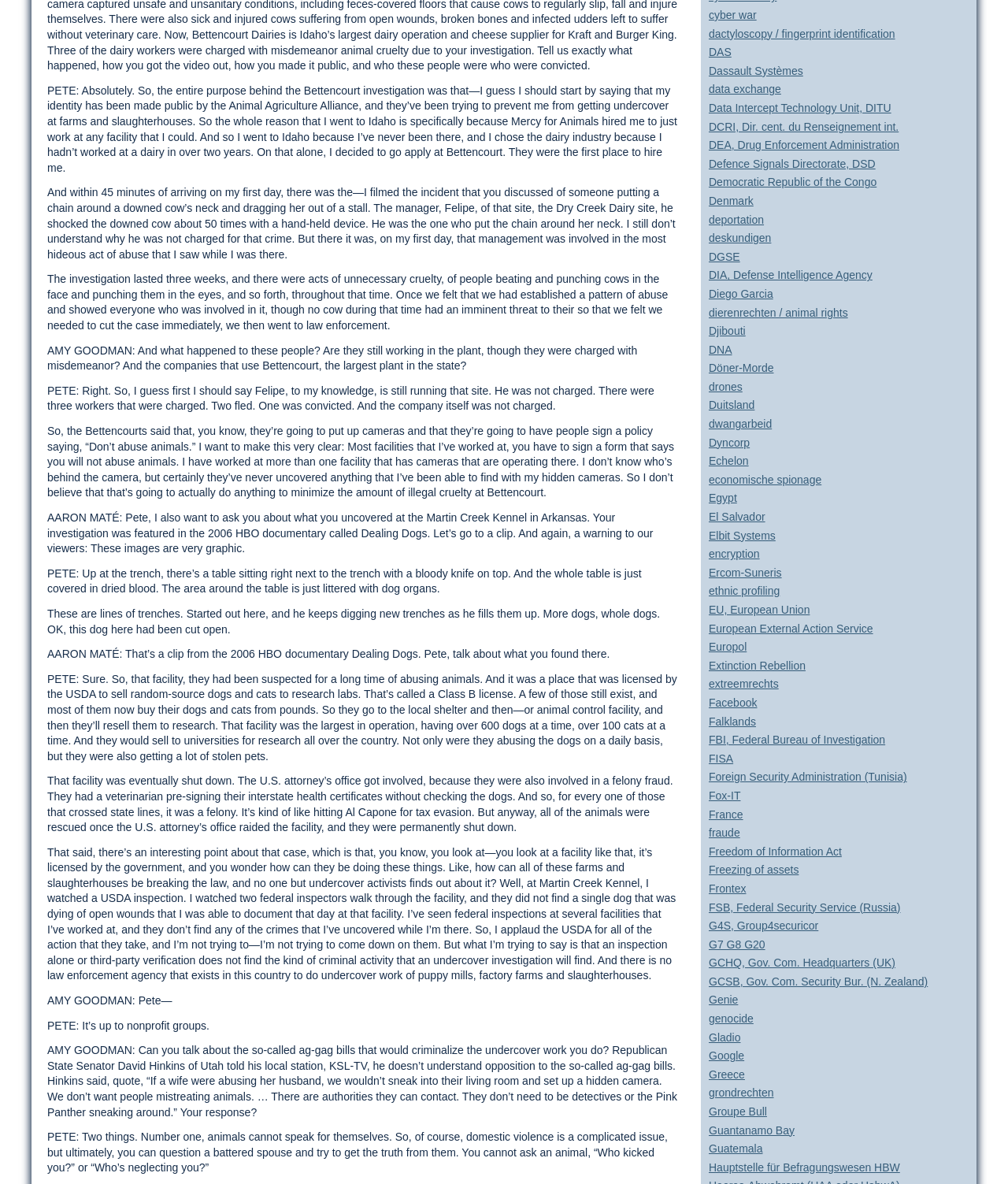Please specify the coordinates of the bounding box for the element that should be clicked to carry out this instruction: "Click on the link 'Dassault Systèmes'". The coordinates must be four float numbers between 0 and 1, formatted as [left, top, right, bottom].

[0.703, 0.054, 0.797, 0.065]